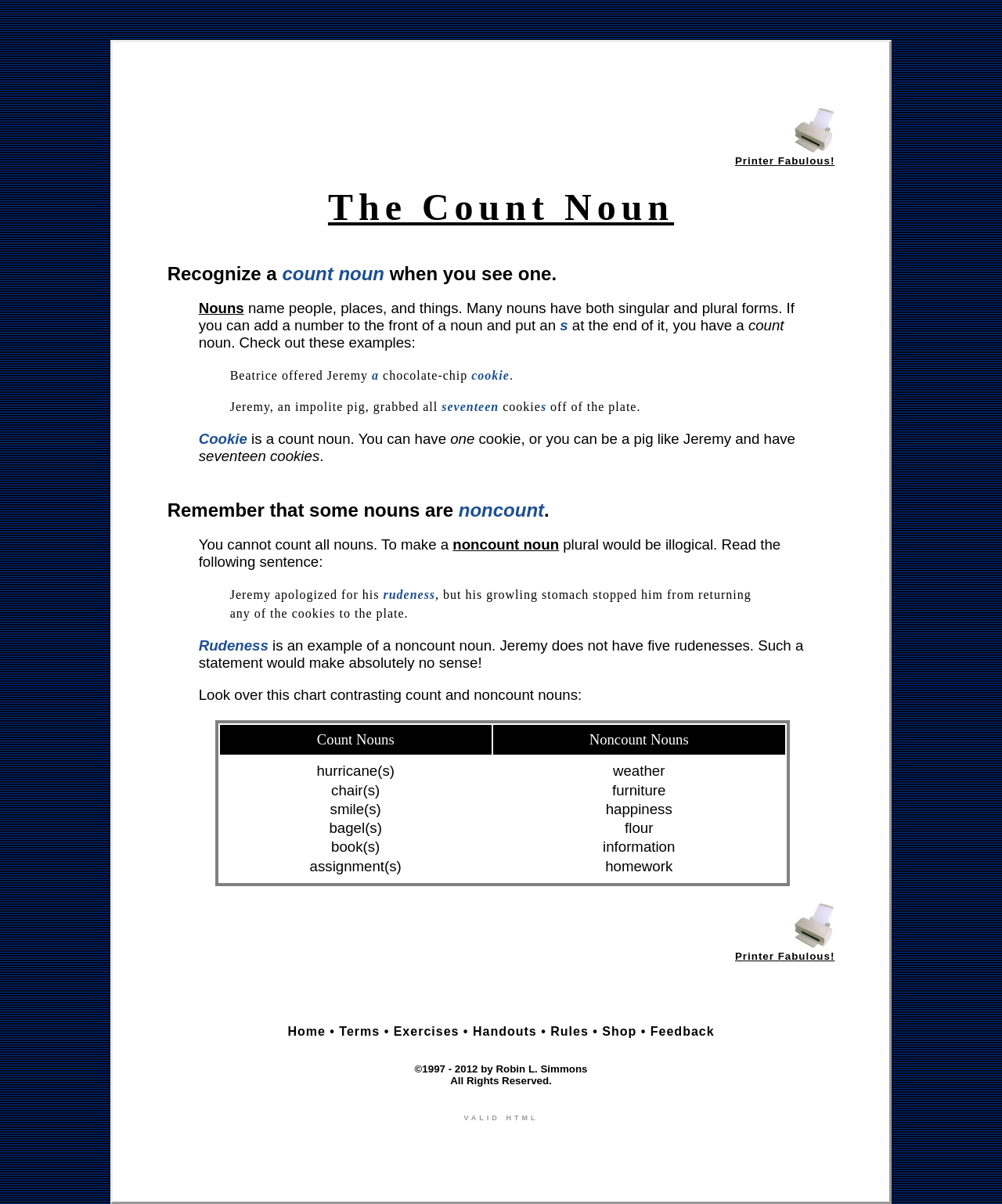What is the purpose of the 'Printer Fabulous!' link?
Ensure your answer is thorough and detailed.

The 'Printer Fabulous!' link is likely used for printing the webpage content. It is placed at the top and bottom of the webpage, suggesting that it is a convenient way to print the grammar instructions and examples.